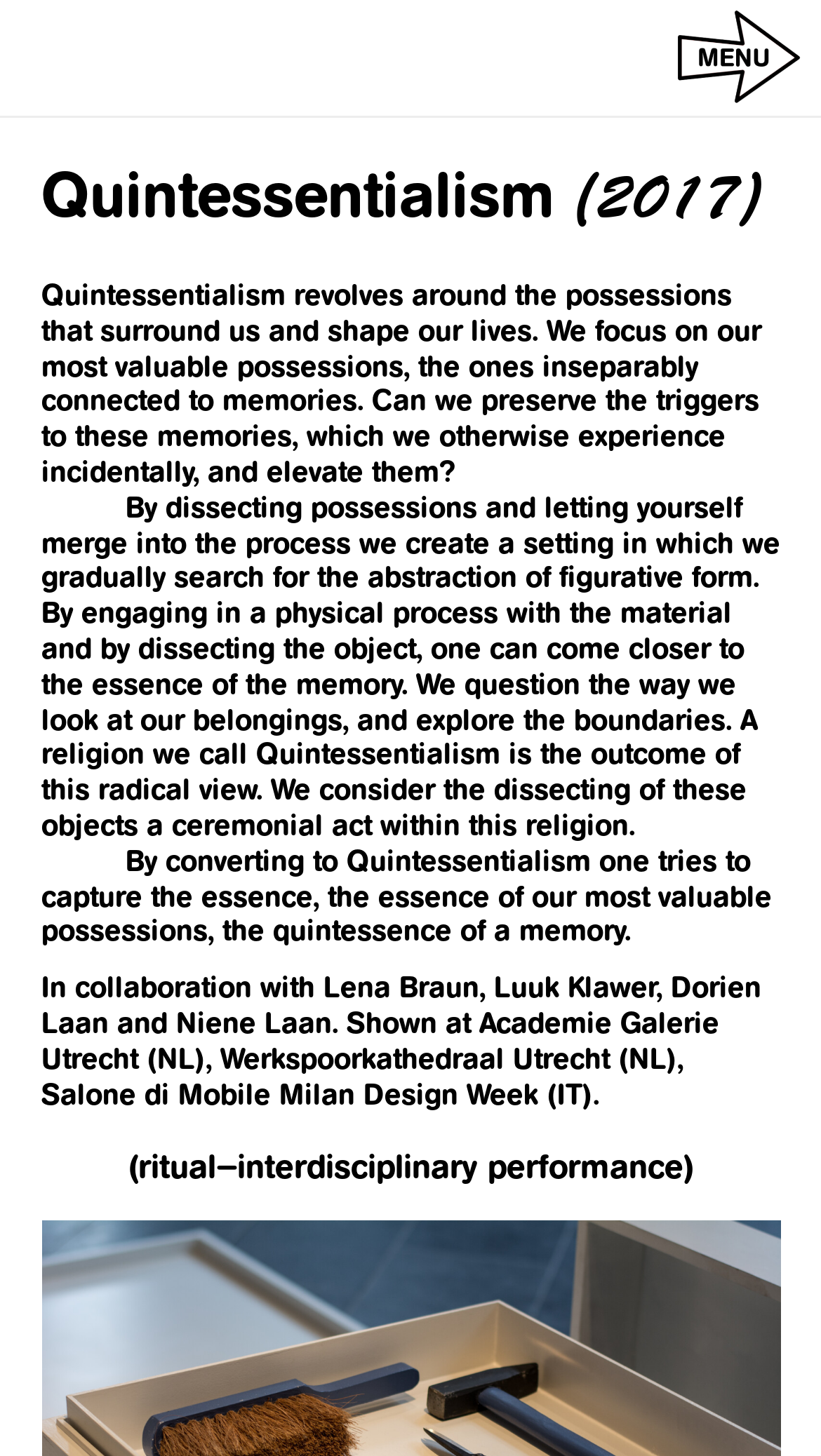Can you give a comprehensive explanation to the question given the content of the image?
What type of performance is mentioned?

The StaticText element '(ritual—interdisciplinary performance)' suggests that the performance mentioned is of an interdisciplinary nature.